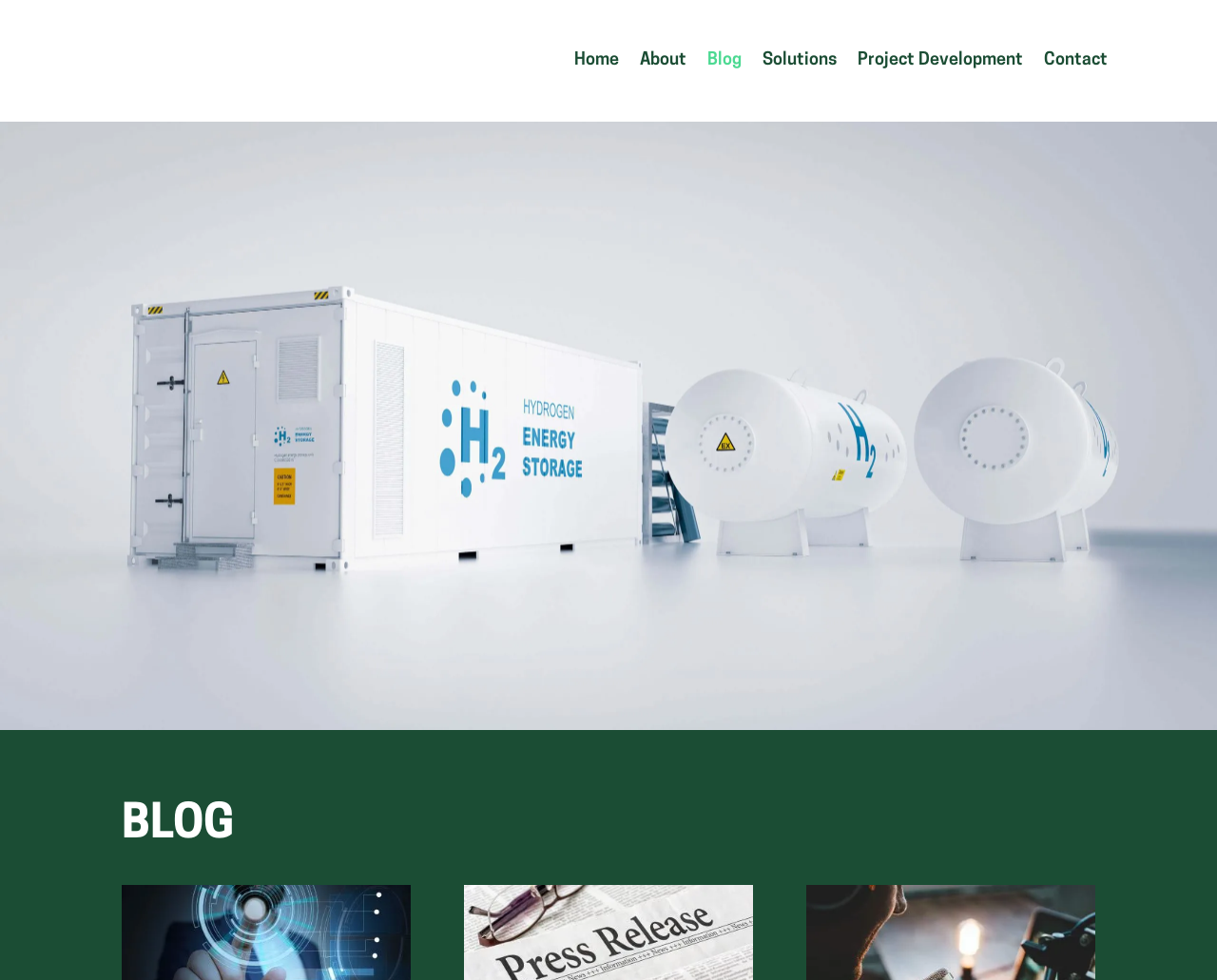Where is the 'Contact' link located?
Refer to the image and provide a thorough answer to the question.

By examining the bounding box coordinates of the 'Contact' link element, [0.858, 0.025, 0.91, 0.099], I determined that it is located at the right side of the page.